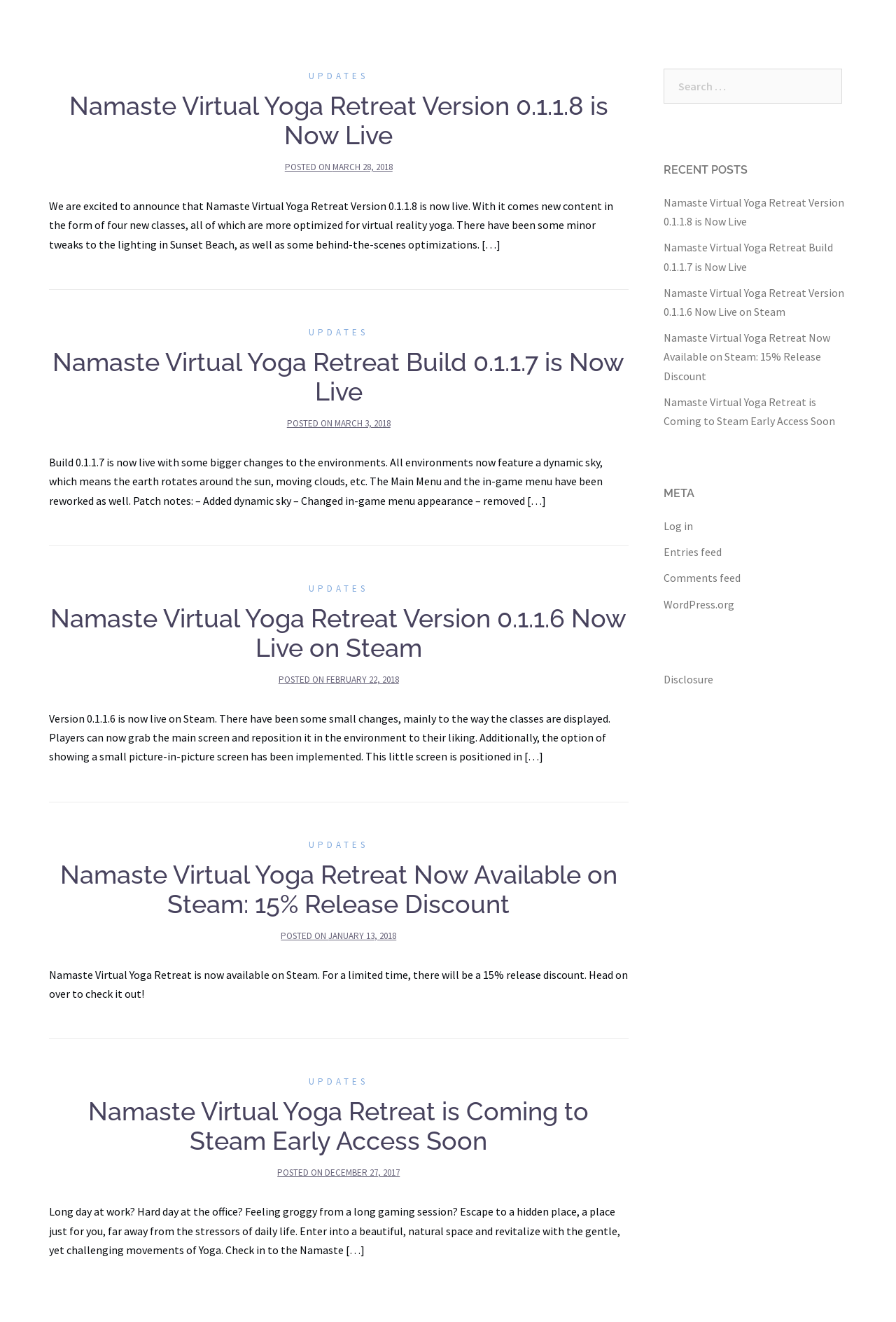How many recent posts are listed?
Use the screenshot to answer the question with a single word or phrase.

5